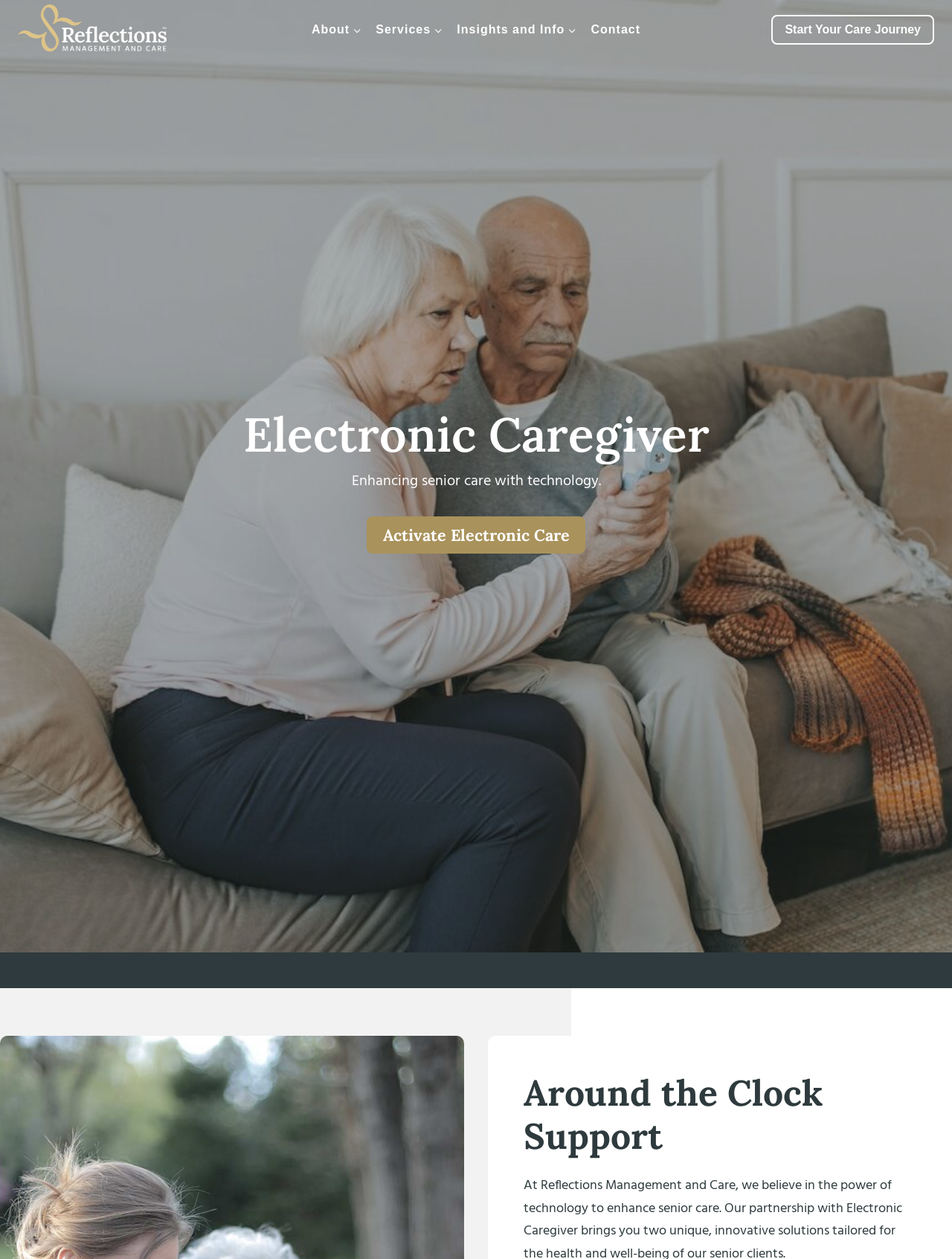Kindly determine the bounding box coordinates for the clickable area to achieve the given instruction: "Scroll to top".

[0.96, 0.726, 0.977, 0.739]